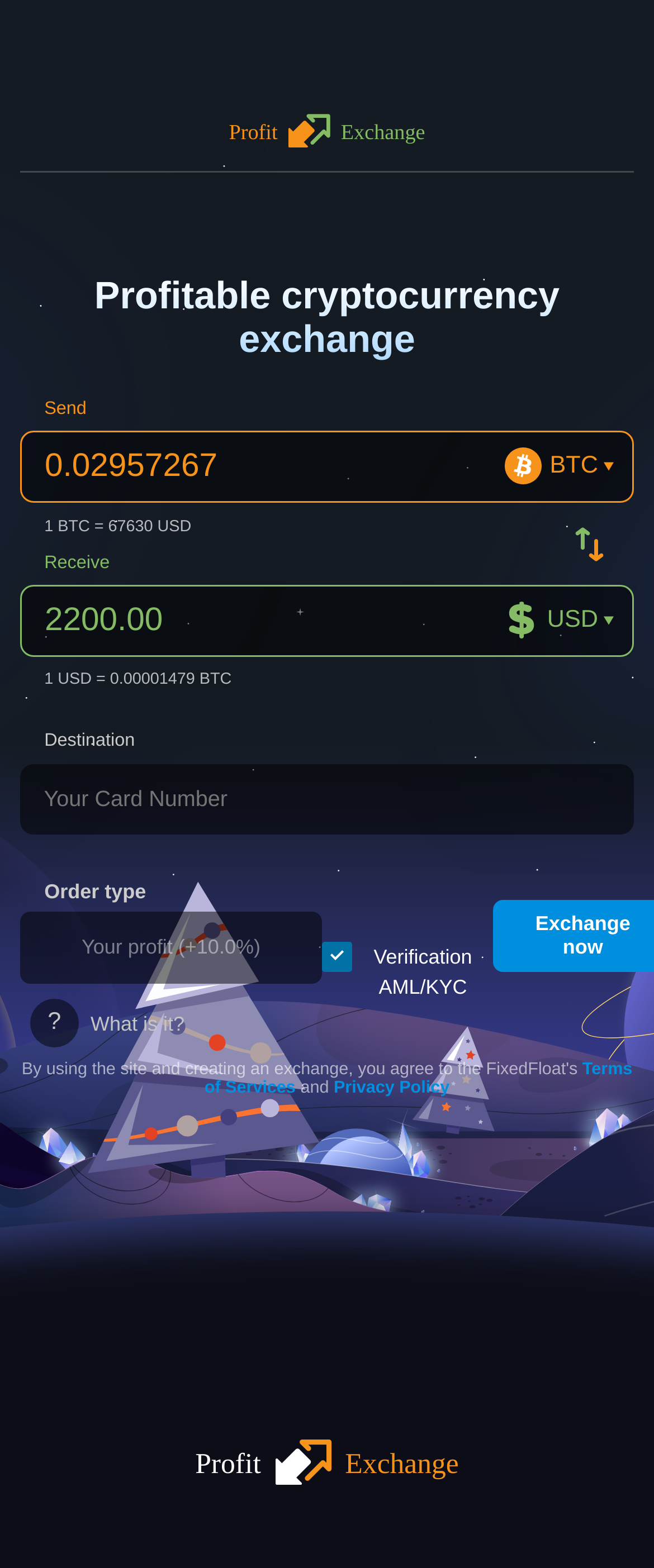Elaborate on the different components and information displayed on the webpage.

The webpage is a cryptocurrency exchange platform. At the top, there is a header section with a link to "Profit Exchange" and a heading that reads "Profitable cryptocurrency exchange". Below the header, there is a section with two textboxes, one with a label "Send" and the other with a label "Receive". The "Send" textbox has a value of "0.02957267" and a cryptocurrency type "BTC", while the "Receive" textbox has a value of "2200.00" and a currency type "USD". There is also a conversion rate displayed, "1 BTC = 67630 USD" and "1 USD = 0.00001479 BTC".

Further down, there is a section with a heading "Destination" and a textbox labeled "Your Card Number" which is required. Below this, there is a section with a heading "Order type" and a static text "Your profit (+10.0%)" with a question mark icon and a tooltip text "What is it?".

At the bottom of the page, there are links to "Terms of Services" and "Privacy Policy", separated by the text "and". There is also a footer section with a link to "Profit Exchange" and several social media icons.

Throughout the page, there are several UI elements, including 5 headers, 7 textboxes, 14 static texts, and 7 links. The layout is organized, with clear headings and concise text, making it easy to navigate and understand.